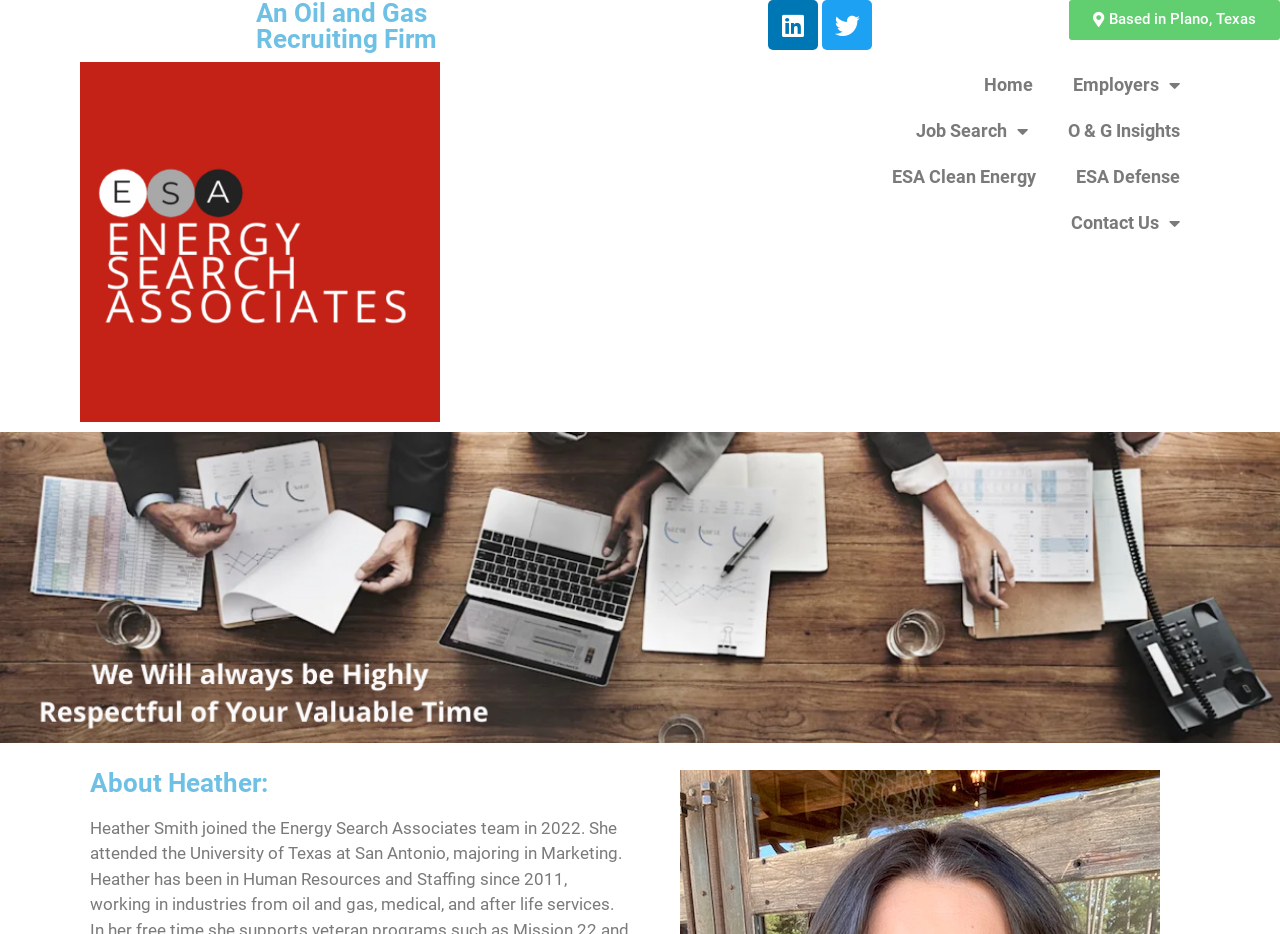Identify the bounding box coordinates for the element you need to click to achieve the following task: "Click on the Linkedin icon". The coordinates must be four float values ranging from 0 to 1, formatted as [left, top, right, bottom].

[0.6, 0.0, 0.639, 0.054]